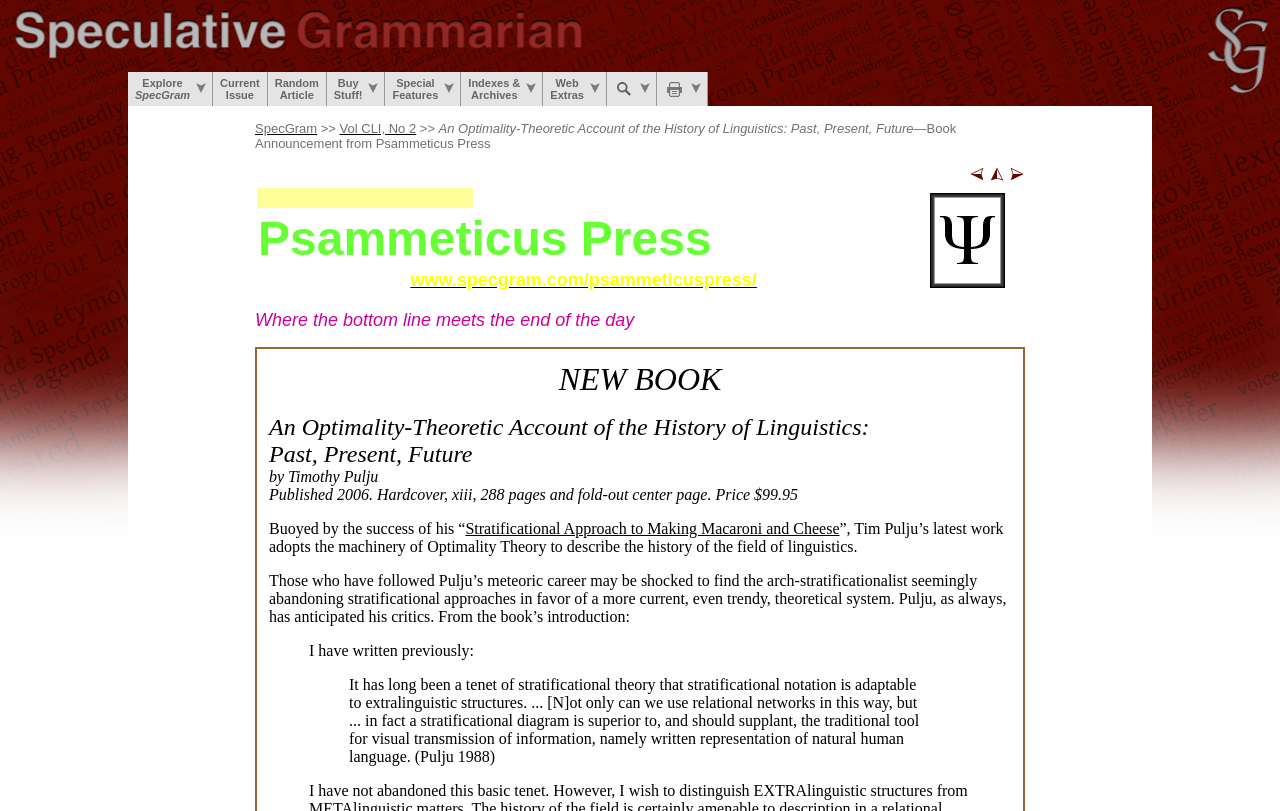What is the name of the book being announced?
Using the details from the image, give an elaborate explanation to answer the question.

I found the answer by looking at the title of the webpage, which is 'SpecGram—An Optimality-Theoretic Account of the History of Linguistics: Past, Present, Future—Book Announcement from Psammeticus Press'. The book title is the main content of the title, so I extracted it as the answer.